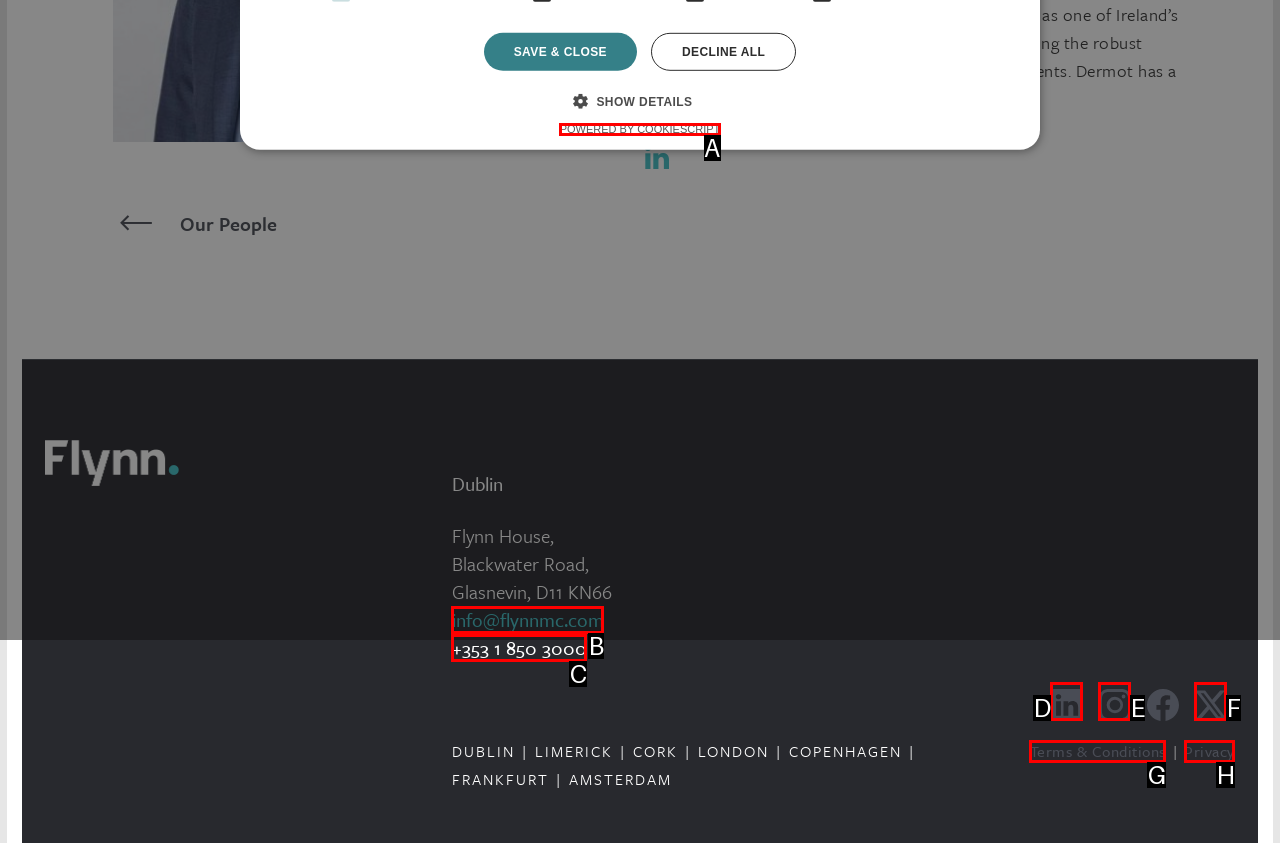Find the HTML element that matches the description provided: Terms & Conditions
Answer using the corresponding option letter.

G